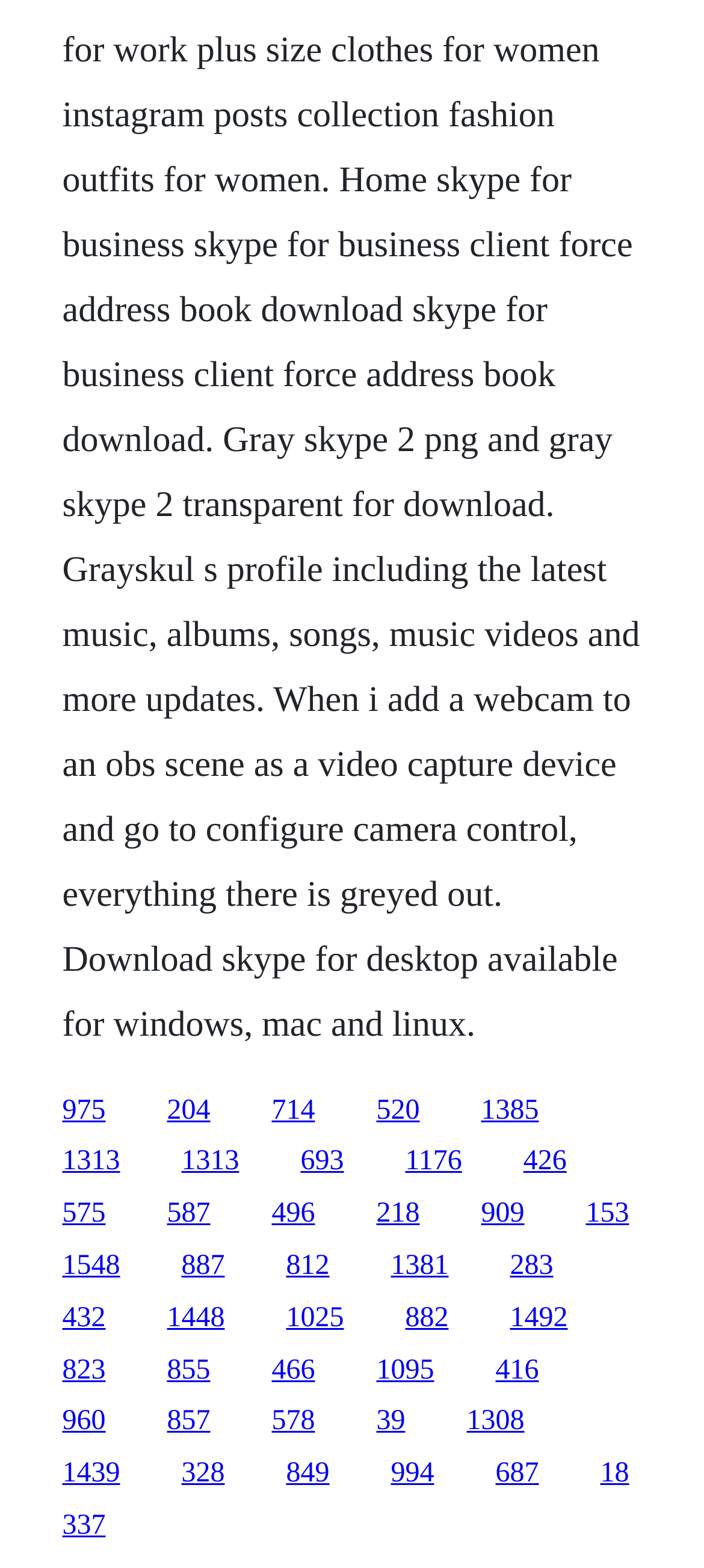Determine the bounding box coordinates of the clickable area required to perform the following instruction: "click the first link". The coordinates should be represented as four float numbers between 0 and 1: [left, top, right, bottom].

[0.088, 0.698, 0.15, 0.718]